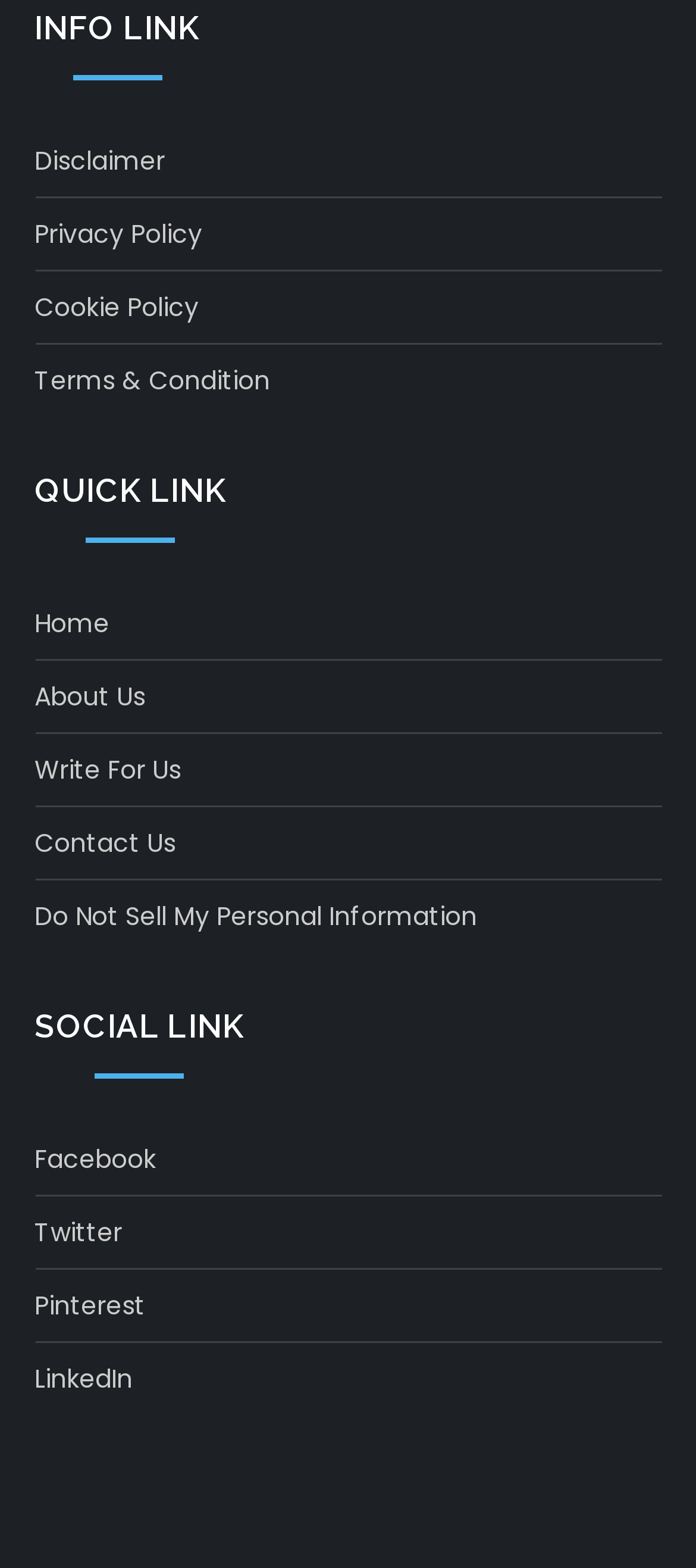Respond to the following query with just one word or a short phrase: 
How many links are listed under 'INFO LINK' and 'QUICK LINK' combined?

9